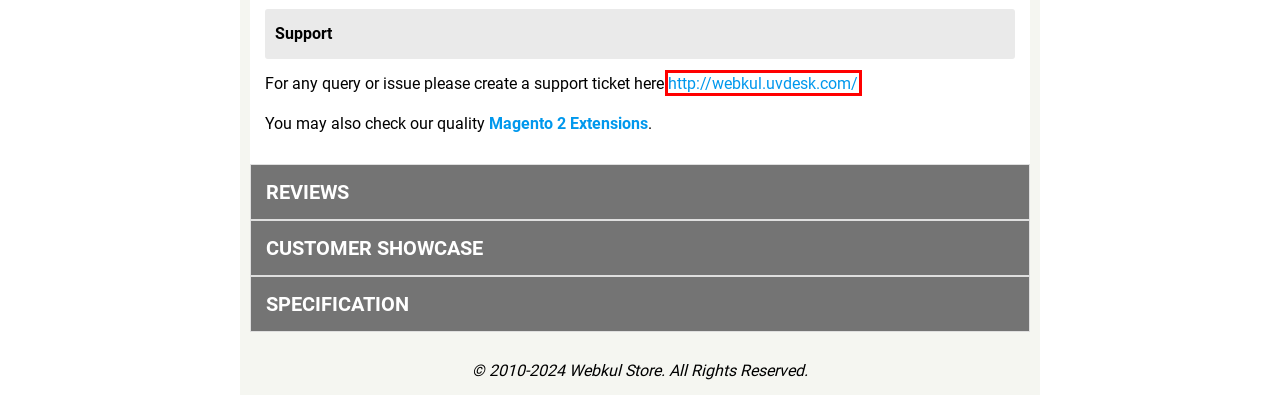Given a webpage screenshot with a red bounding box around a particular element, identify the best description of the new webpage that will appear after clicking on the element inside the red bounding box. Here are the candidates:
A. Magento 2 Product 360 View | Image Spin Module - WebKul
B. Magento 2 Product Attributes Table | Show Table Wise Attribute Listing - WebKul
C. HelpDesk Webkul Software Pvt Ltd
D. Premium Magento 2 Prestashop Odoo Akeneo Shopware Extensions - WebKul
E. Top 650+ Magento 2 Extensions | Mobile Apps & Plugins - WebKul
F. Magento 2 eBay Item Compatibility | Import eBay Parts Compatible Listings - WebKul
G. Magento 2 eBay Integration | eBay to Magento 2 Connector - WebKul
H. Magento 2 HelpDesk Extension | Support Ticket Module - WebKul

C